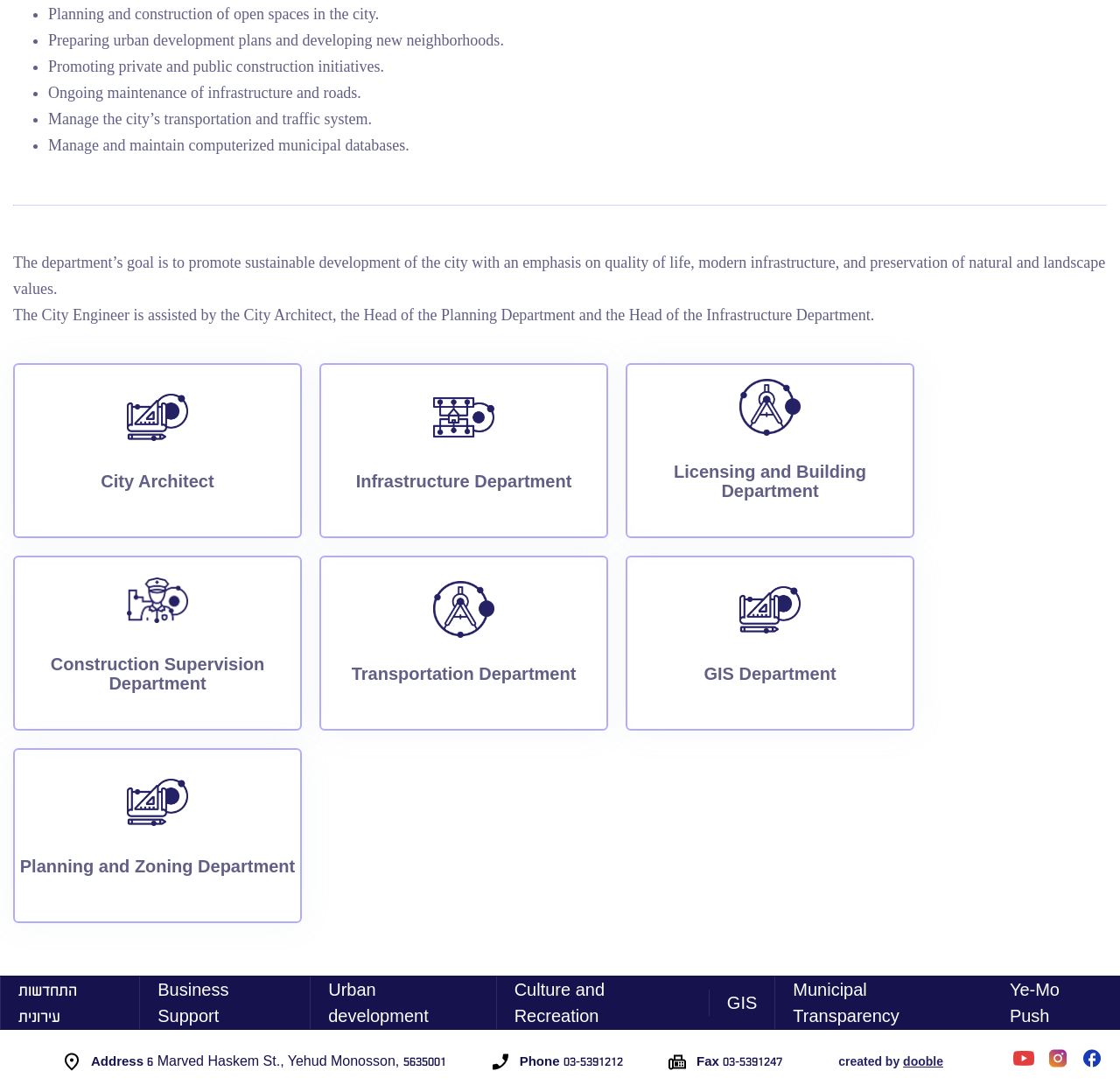Please identify the bounding box coordinates of the element I need to click to follow this instruction: "Visit the Urban development page".

[0.277, 0.9, 0.443, 0.948]